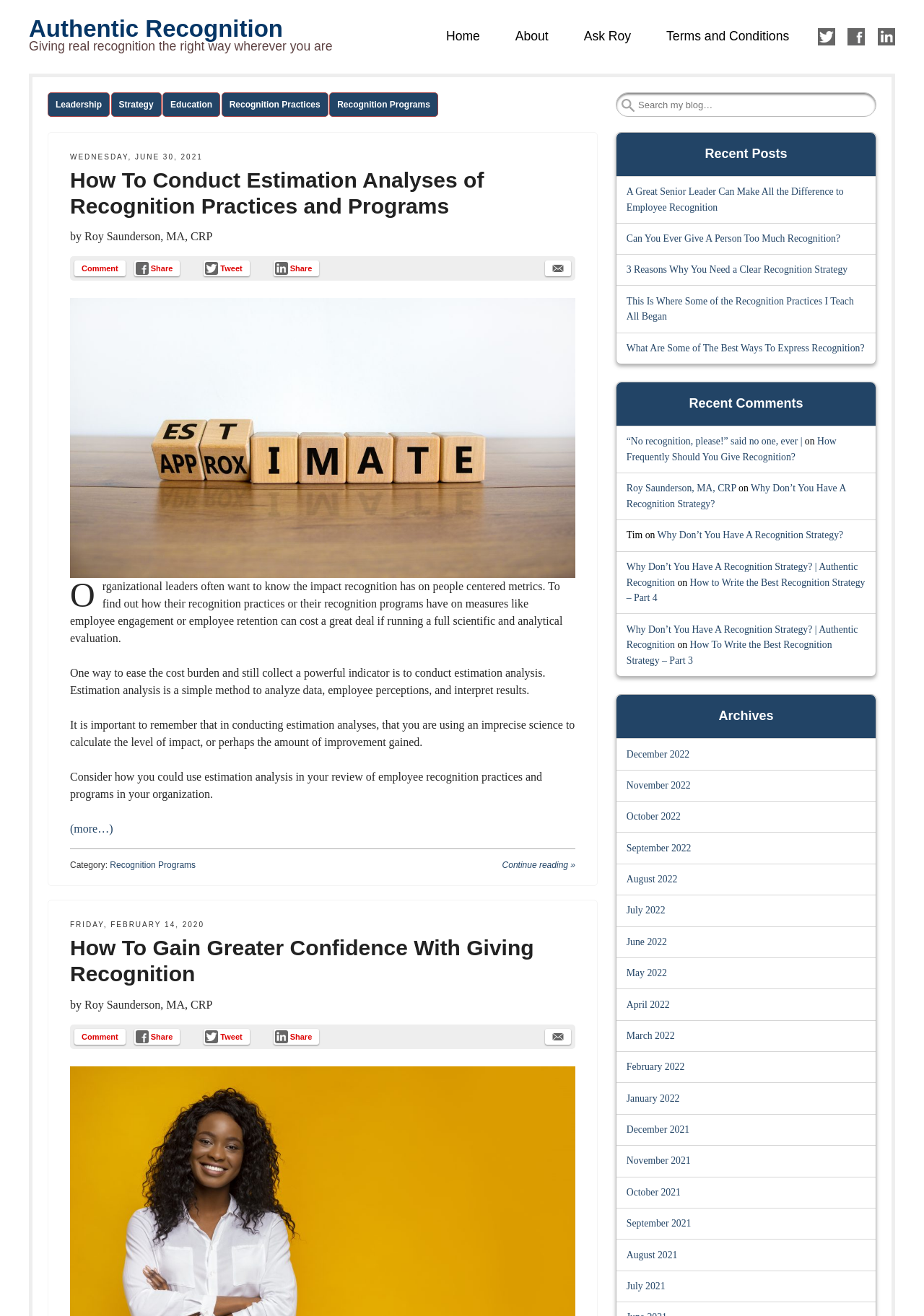Pinpoint the bounding box coordinates of the area that should be clicked to complete the following instruction: "Navigate to the 'Film Transfer' menu". The coordinates must be given as four float numbers between 0 and 1, i.e., [left, top, right, bottom].

None